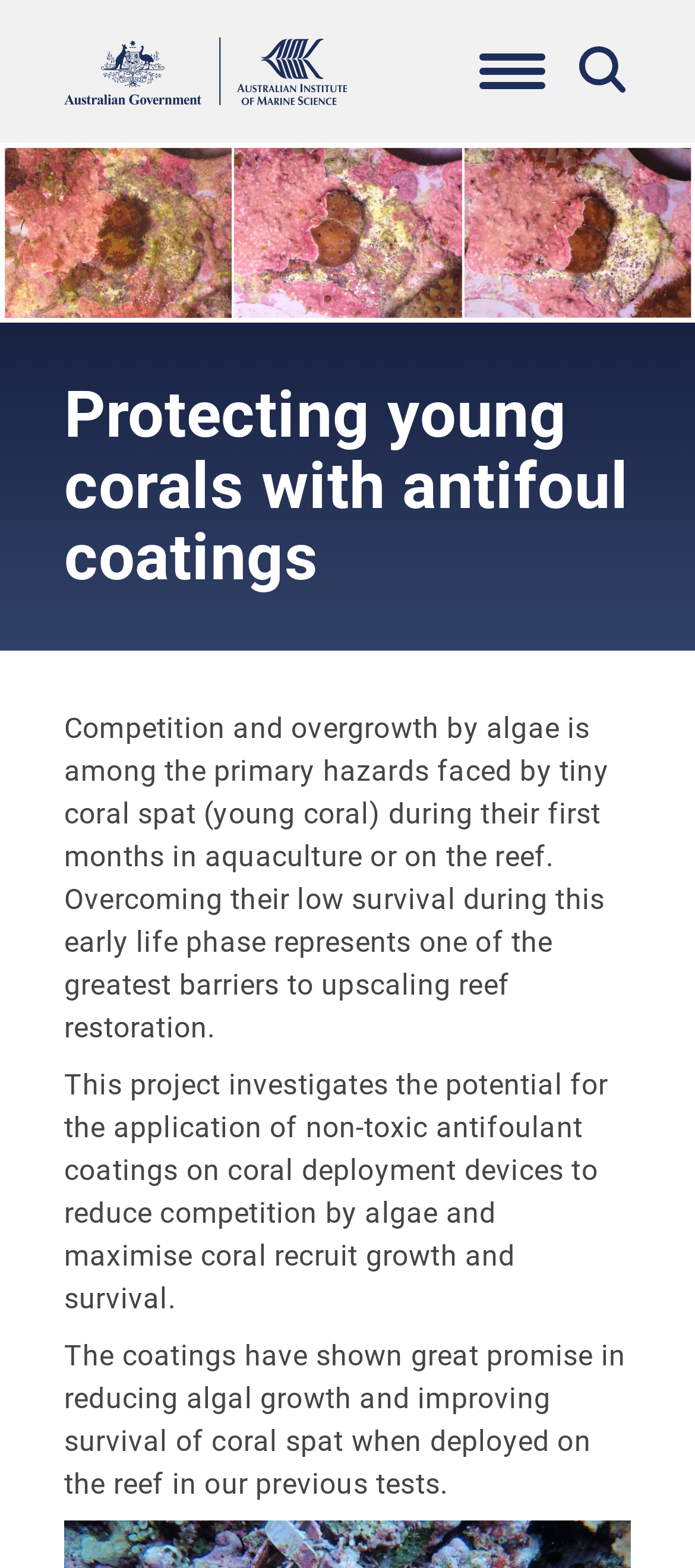Provide your answer in one word or a succinct phrase for the question: 
What is the current stage of the project?

Testing